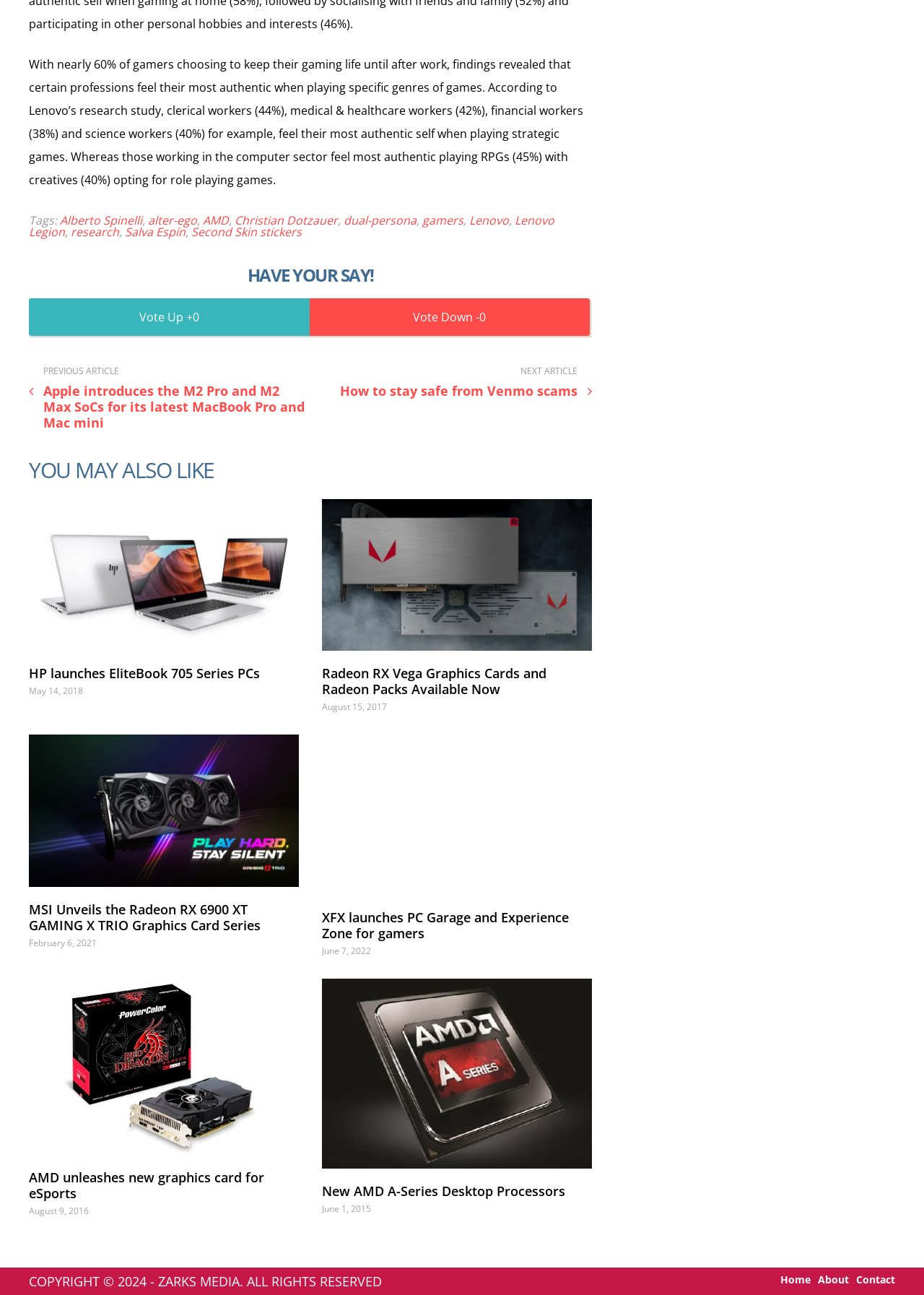What is the title of the section that says 'HAVE YOUR SAY!'?
Examine the image closely and answer the question with as much detail as possible.

The section with the title 'HAVE YOUR SAY!' is a call to action, encouraging readers to participate in a discussion or provide their opinions on the topic.